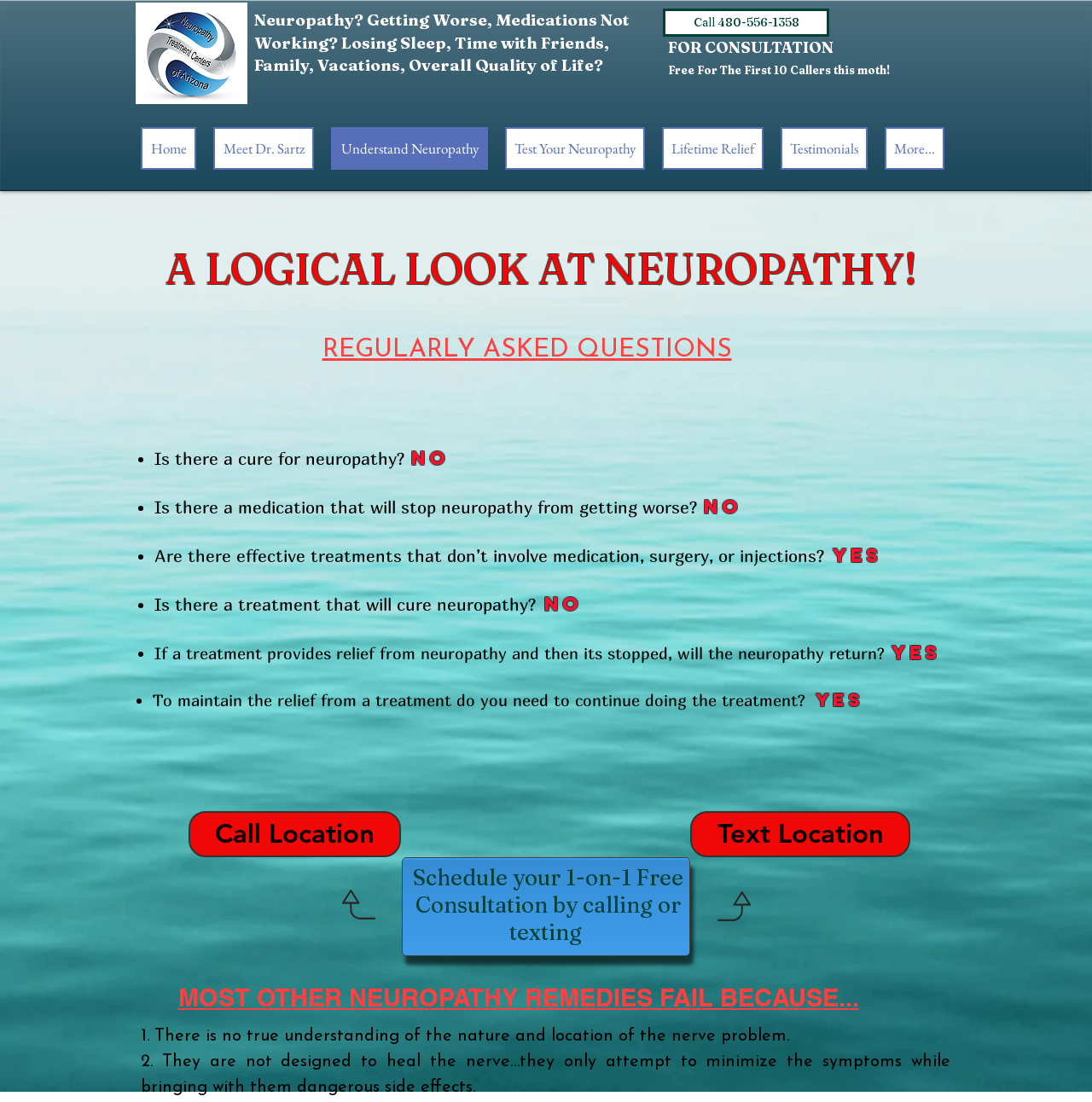Pinpoint the bounding box coordinates of the element you need to click to execute the following instruction: "Call for consultation". The bounding box should be represented by four float numbers between 0 and 1, in the format [left, top, right, bottom].

[0.607, 0.008, 0.759, 0.033]